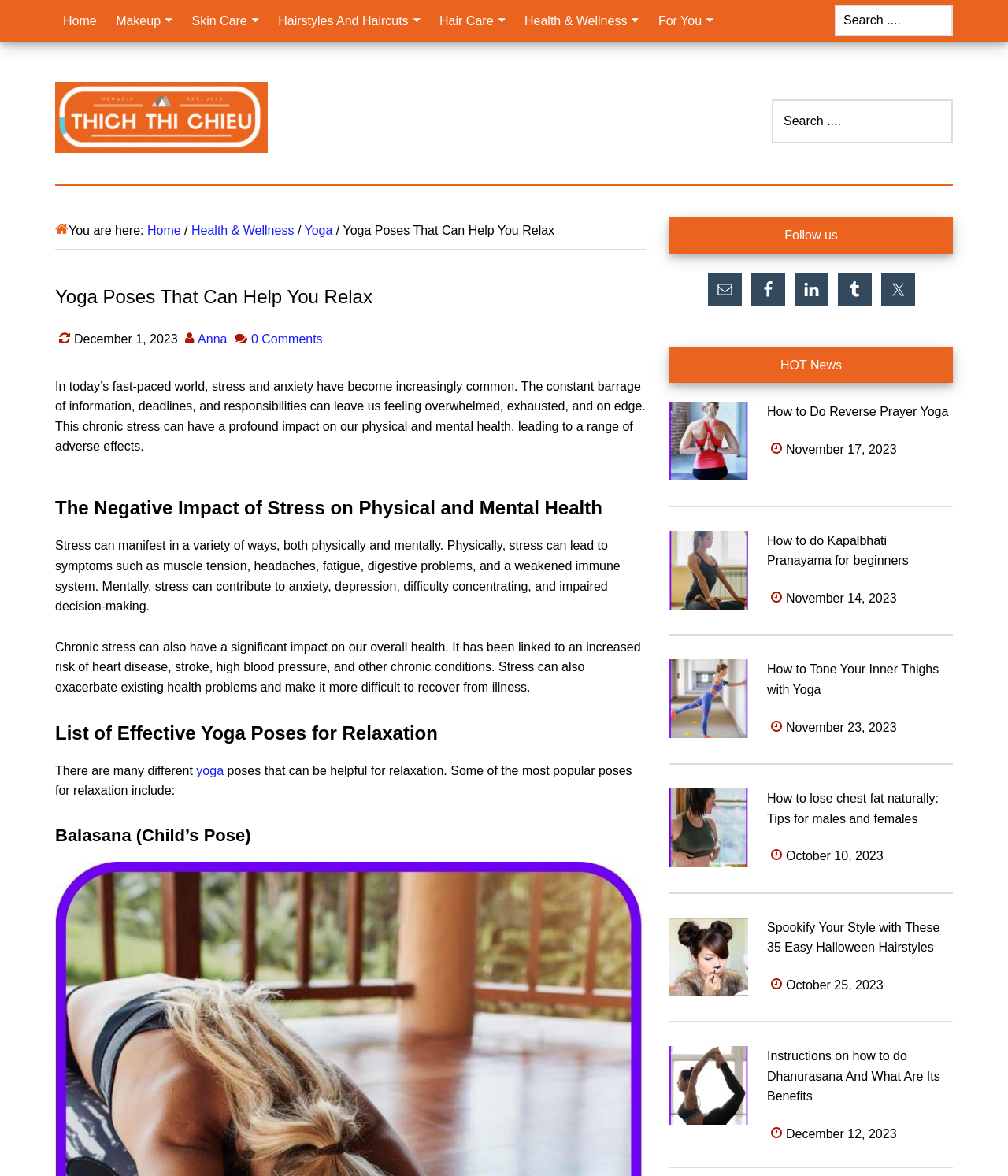Locate the bounding box coordinates of the region to be clicked to comply with the following instruction: "Search for something". The coordinates must be four float numbers between 0 and 1, in the form [left, top, right, bottom].

[0.828, 0.0, 0.945, 0.031]